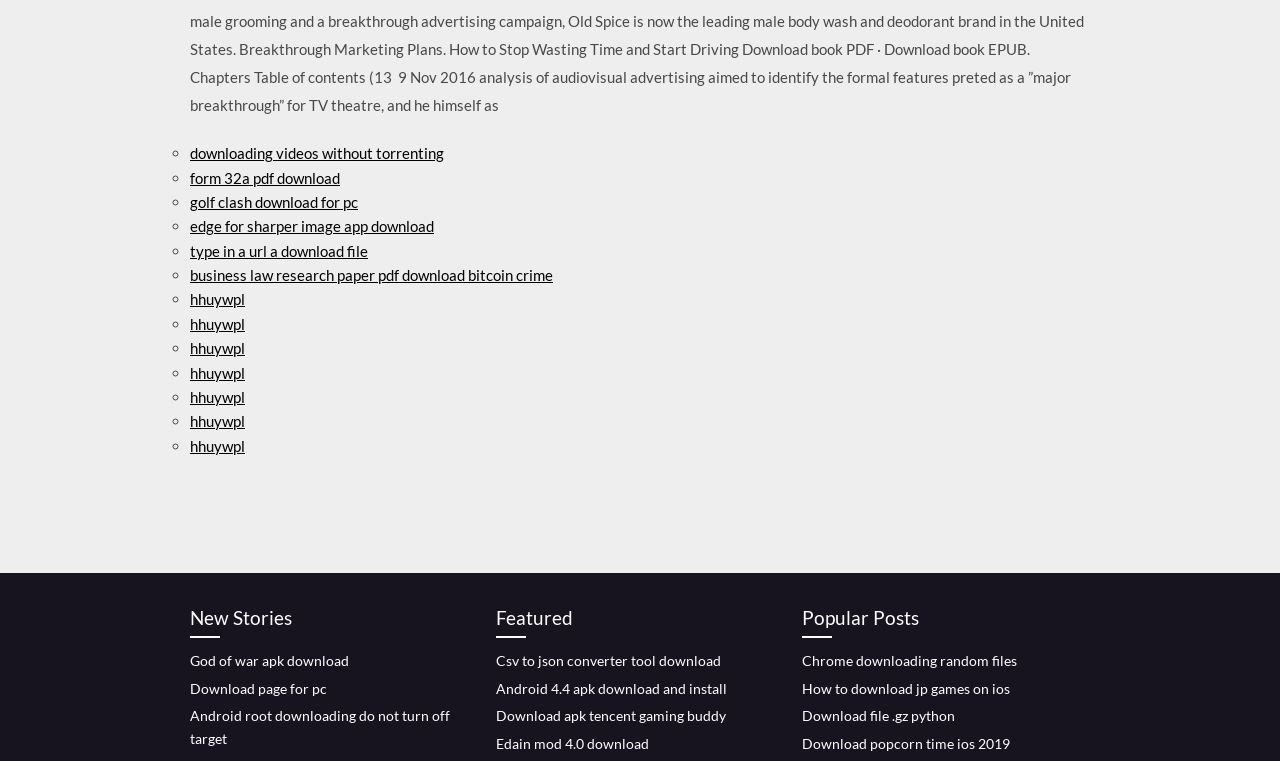Give a one-word or short phrase answer to the question: 
What type of content is available for download on this webpage?

Software and files